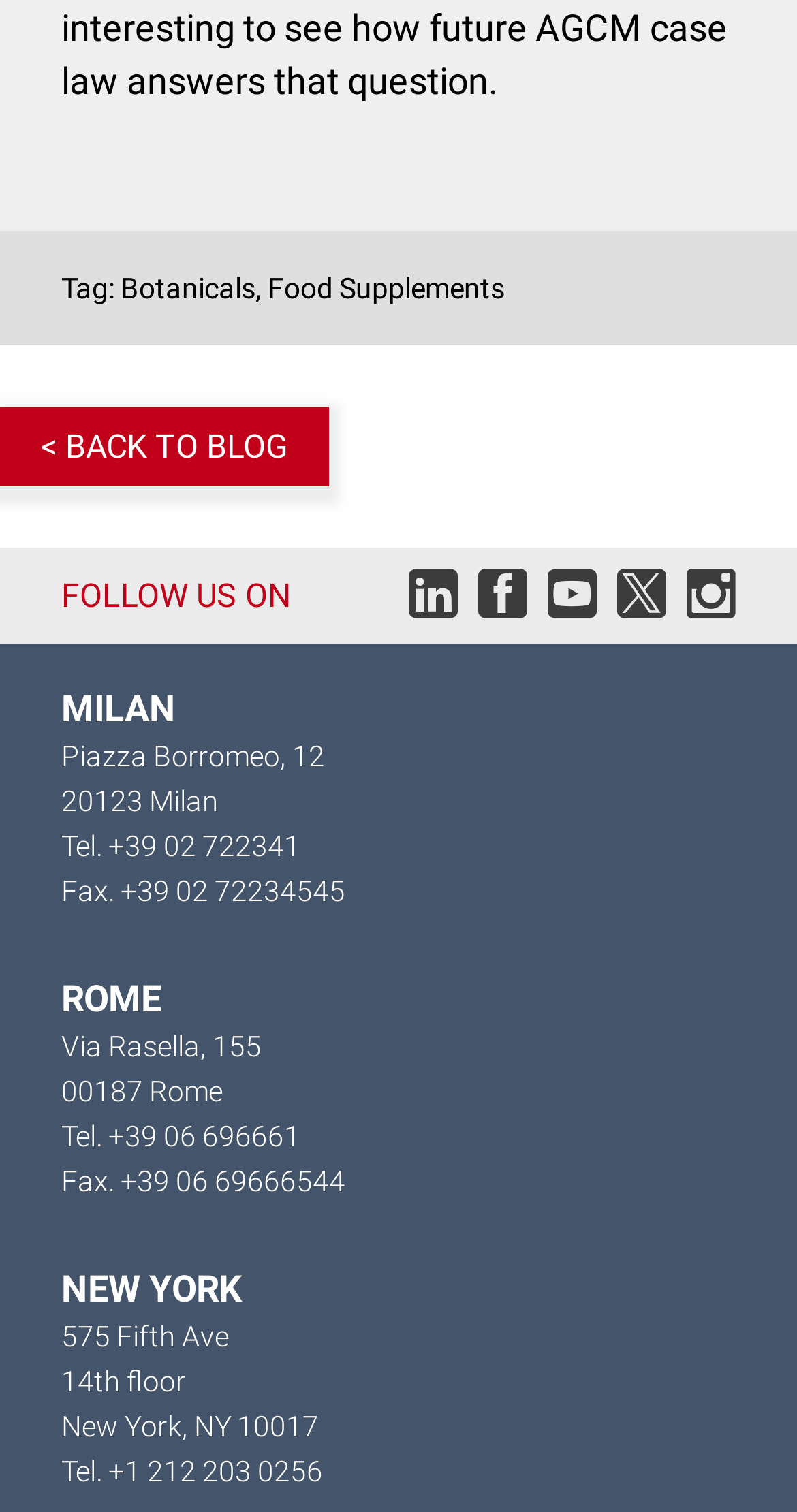Determine the bounding box coordinates (top-left x, top-left y, bottom-right x, bottom-right y) of the UI element described in the following text: title="Linkedin"

[0.513, 0.386, 0.574, 0.412]